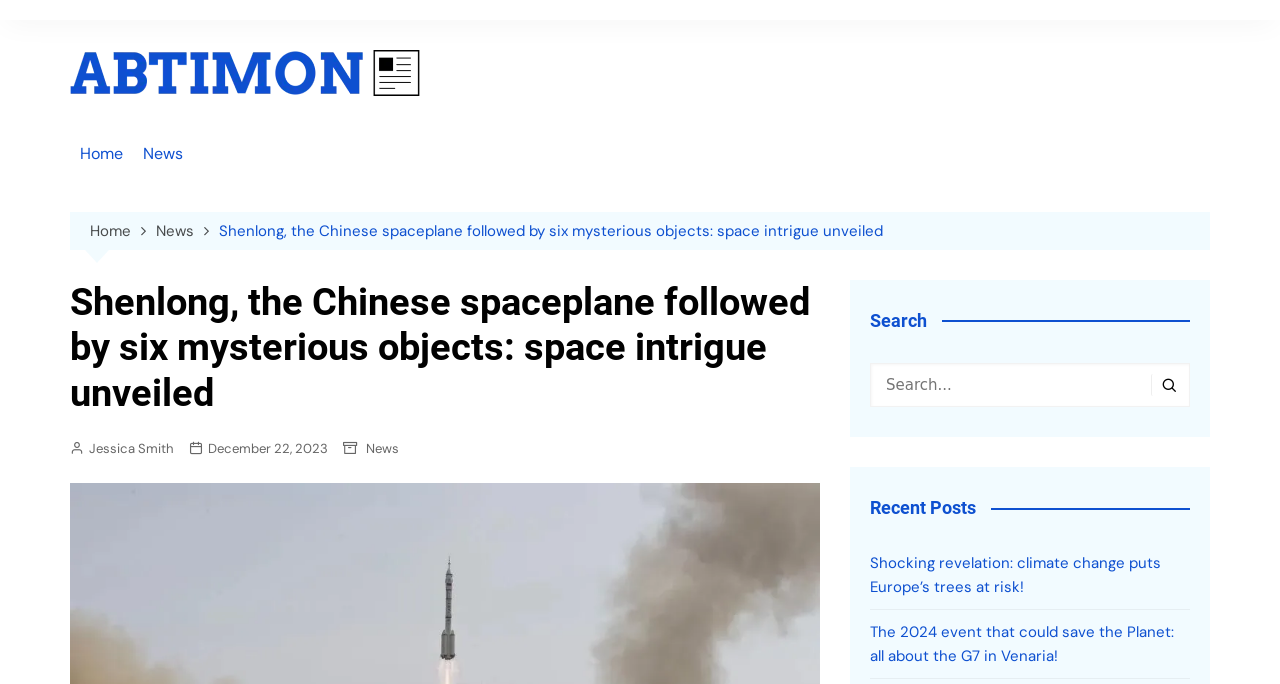Describe the webpage in detail, including text, images, and layout.

The webpage appears to be a news article page from Abtimon, a news website. At the top left corner, there is a logo of Abtimon, accompanied by navigation links to "Home" and "News". On the top right corner, there is a breadcrumbs navigation menu, showing the current page's location in the website's hierarchy.

Below the navigation menu, there is a large heading that reads "Shenlong, the Chinese spaceplane followed by six mysterious objects: space intrigue unveiled", which is likely the title of the news article. The article's author, Jessica Smith, and publication date, December 22, 2023, are displayed below the title.

To the right of the article's title, there is a search bar with a search button. Below the search bar, there is a heading that reads "Recent Posts", followed by two links to other news articles, "Shocking revelation: climate change puts Europe’s trees at risk!" and "The 2024 event that could save the Planet: all about the G7 in Venaria!".

There are no images on the page, except for the logo of Abtimon and some icons, such as the breadcrumbs navigation menu's arrow icon and the search button's icon. The overall layout is organized, with clear headings and concise text.